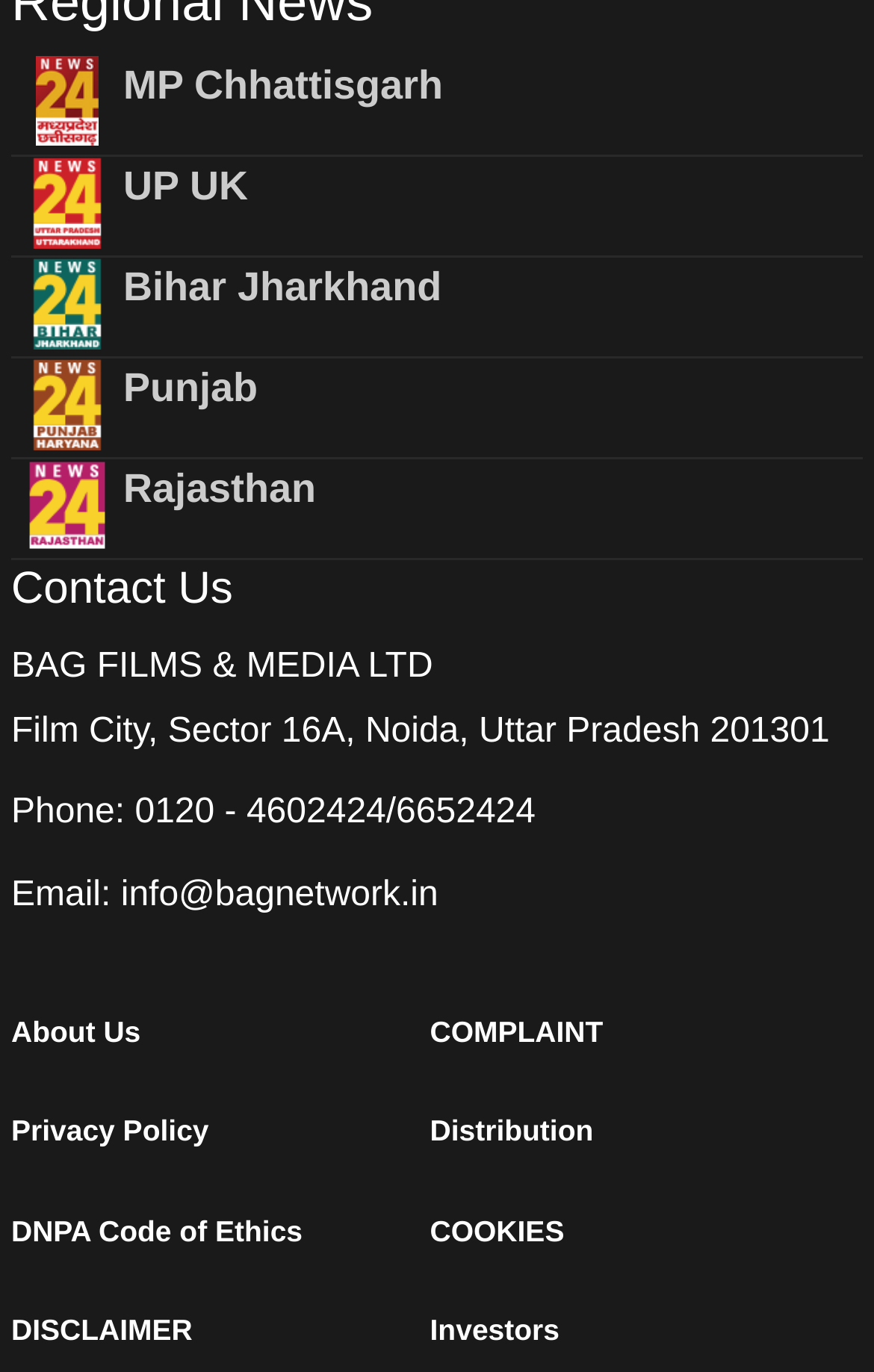Please respond to the question with a concise word or phrase:
What is the phone number?

0120 - 4602424/6652424